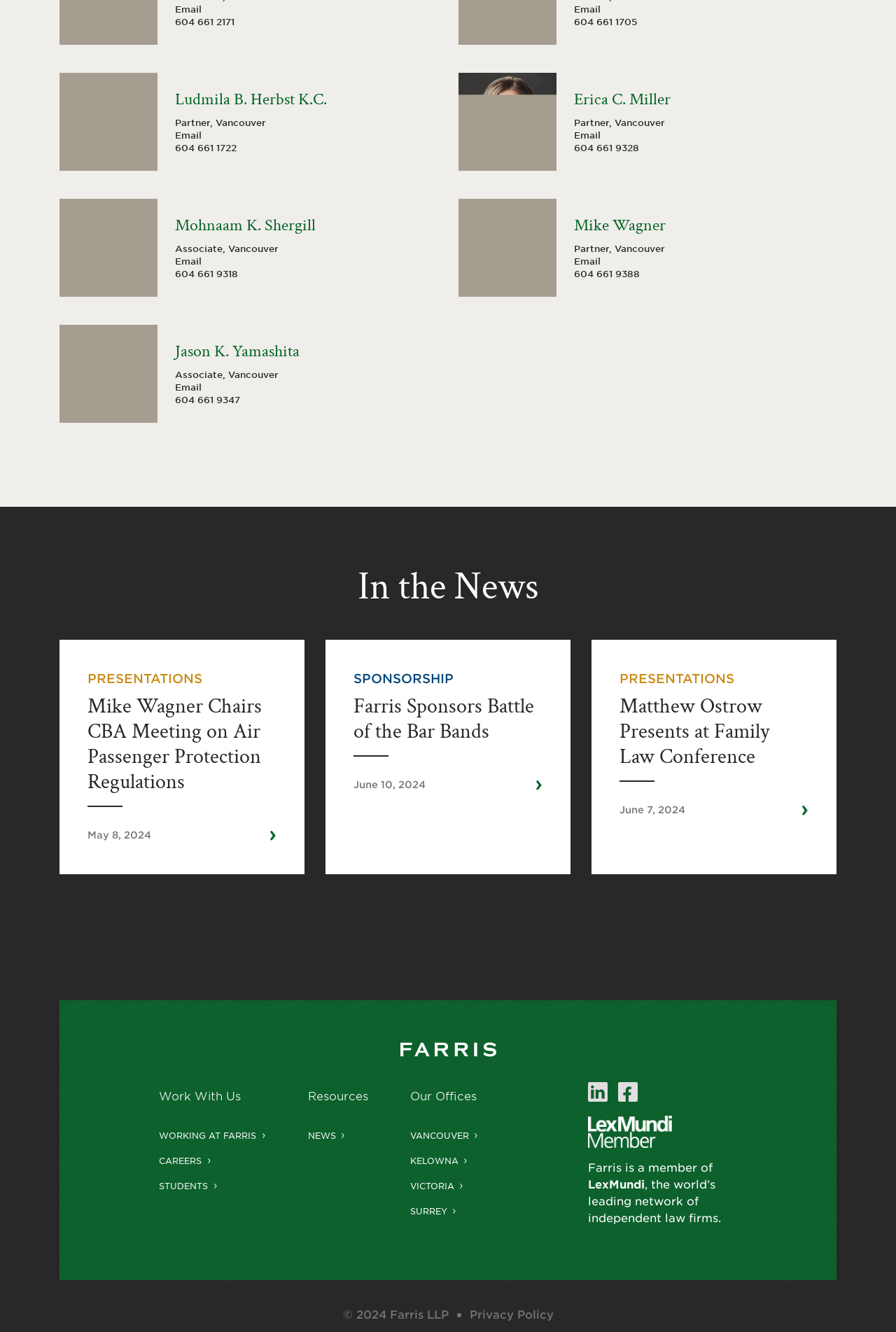Please specify the bounding box coordinates of the clickable section necessary to execute the following command: "Go to Work With Us page".

[0.171, 0.816, 0.296, 0.837]